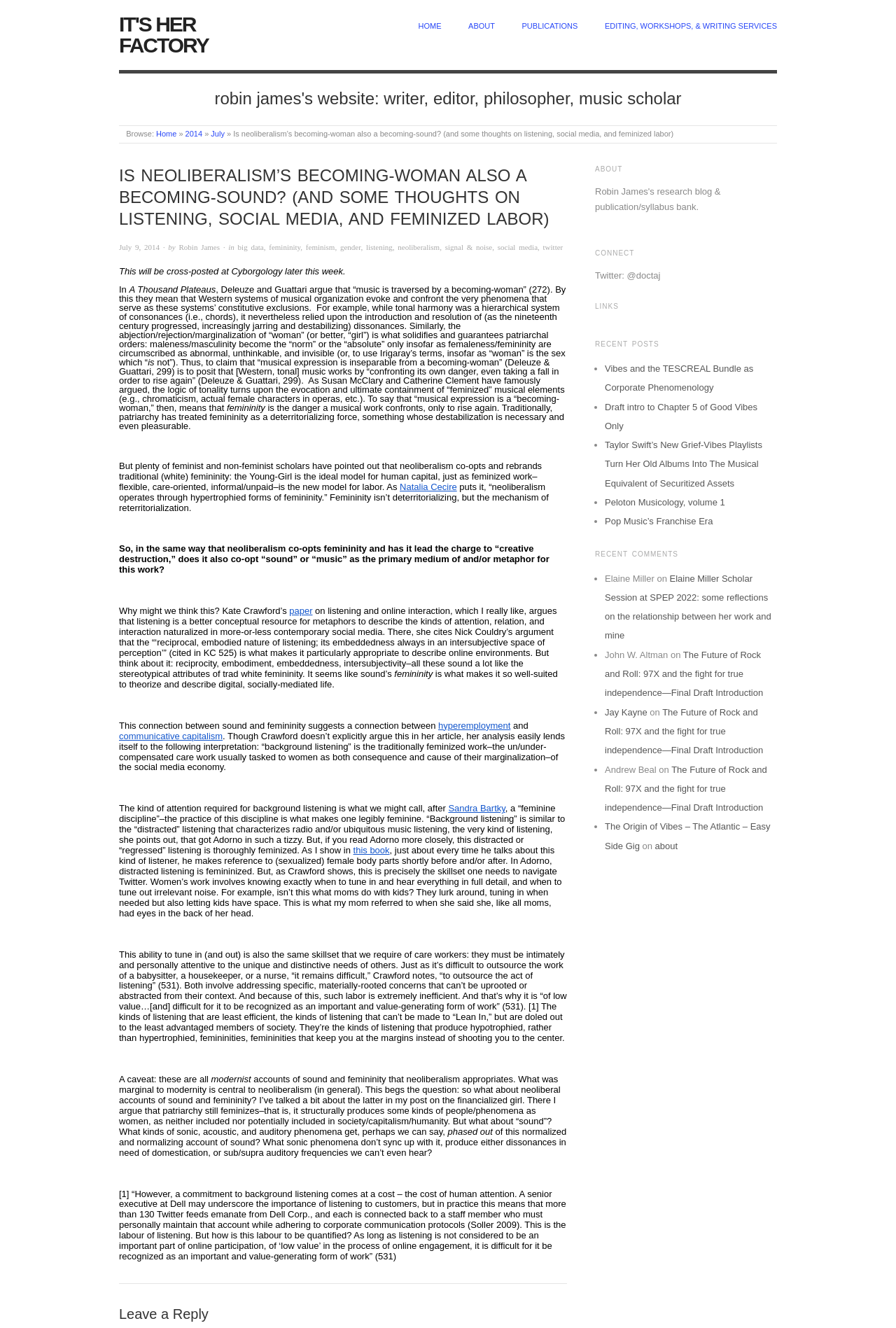Please locate the bounding box coordinates of the element's region that needs to be clicked to follow the instruction: "Leave a reply". The bounding box coordinates should be provided as four float numbers between 0 and 1, i.e., [left, top, right, bottom].

[0.133, 0.983, 0.508, 0.997]